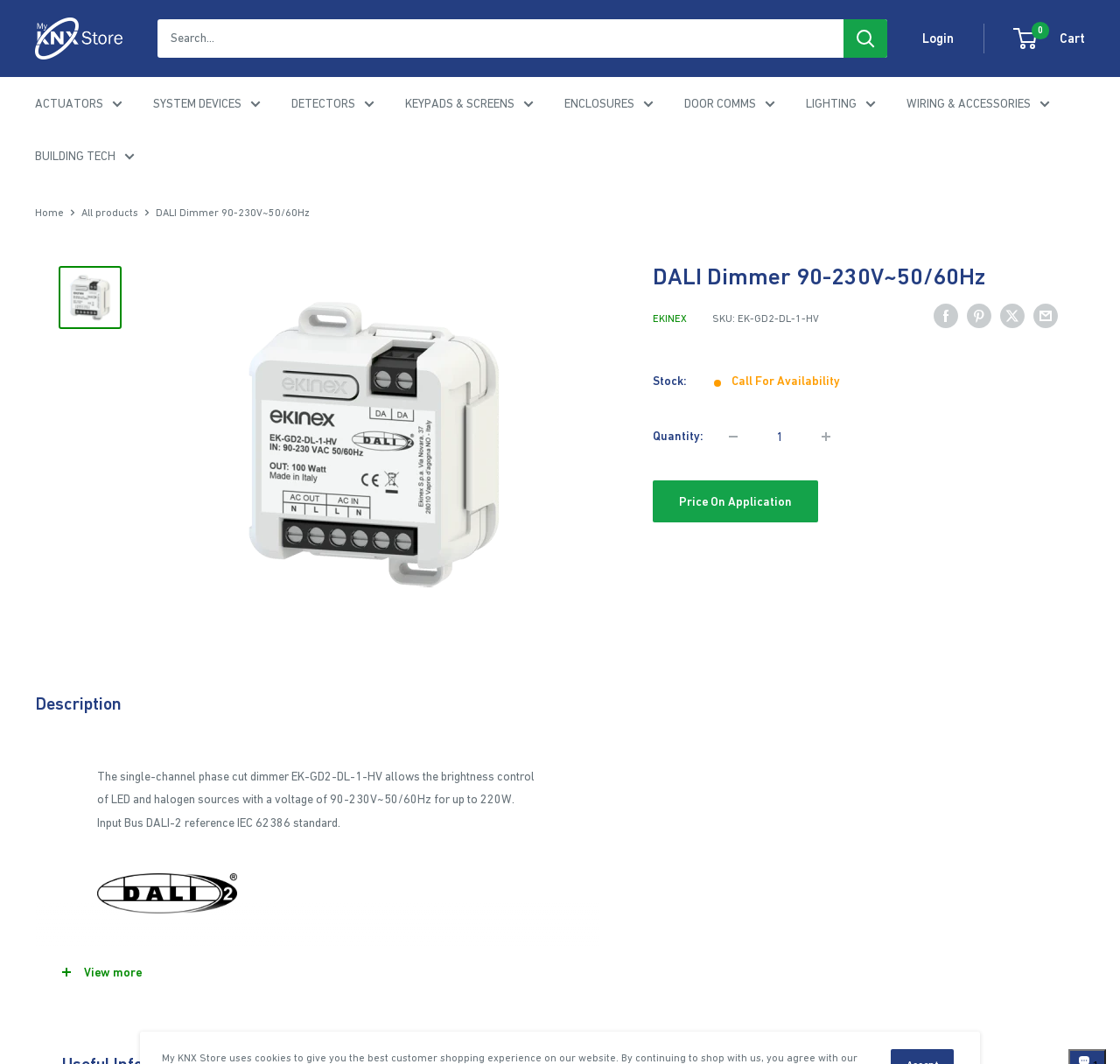Can you look at the image and give a comprehensive answer to the question:
What is the product name of the dimmer?

I found the product name by looking at the breadcrumb navigation section, where it says 'DALI Dimmer 90-230V~50/60Hz' as the current page's title. This is also confirmed by the image and link with the same text.